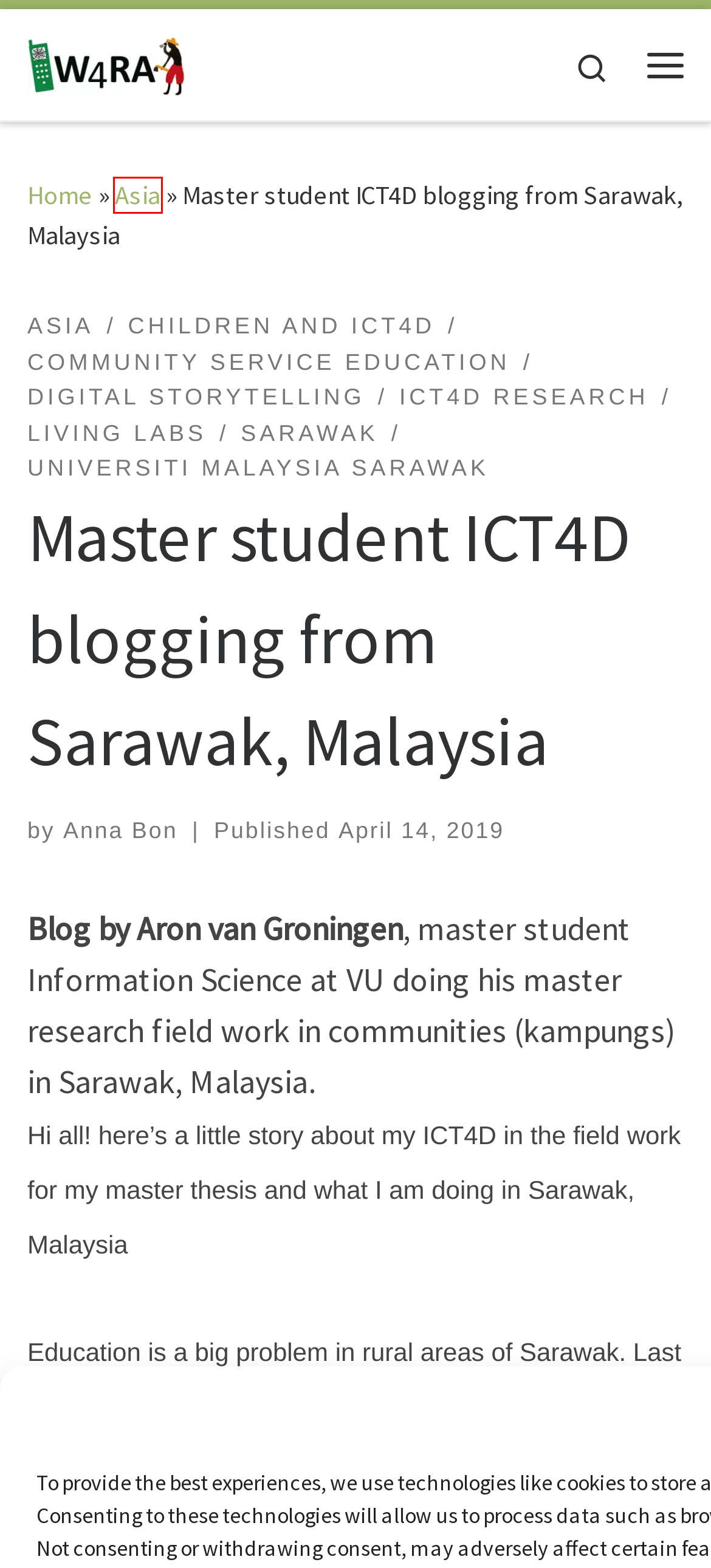With the provided webpage screenshot containing a red bounding box around a UI element, determine which description best matches the new webpage that appears after clicking the selected element. The choices are:
A. Digital storytelling – W4RA
B. Universiti Malaysia Sarawak – W4RA
C. Sarawak – W4RA
D. Children and ICT4D – W4RA
E. Living Labs – W4RA
F. W4RA – Web alliance for Regreening in Africa
G. Community Service Education – W4RA
H. Asia – W4RA

H